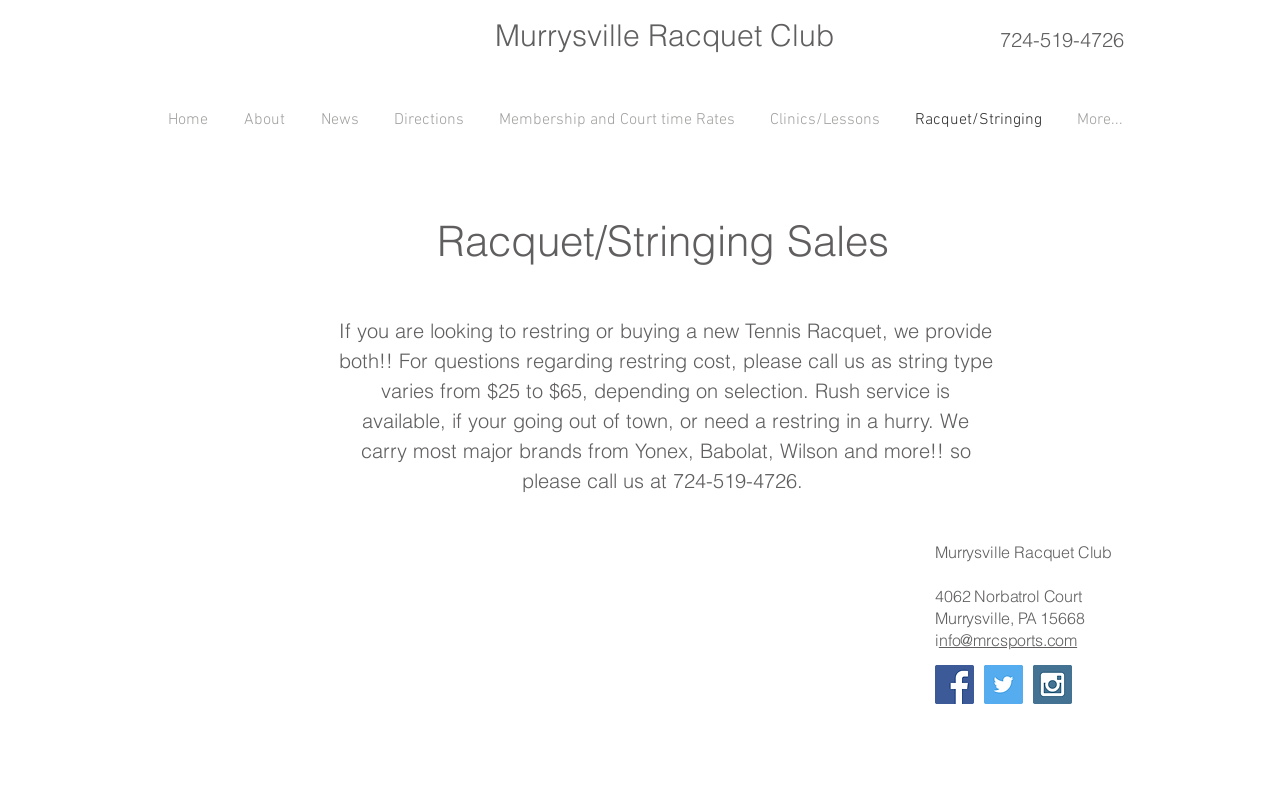Please locate the bounding box coordinates for the element that should be clicked to achieve the following instruction: "Visit the Facebook page". Ensure the coordinates are given as four float numbers between 0 and 1, i.e., [left, top, right, bottom].

[0.73, 0.838, 0.761, 0.887]